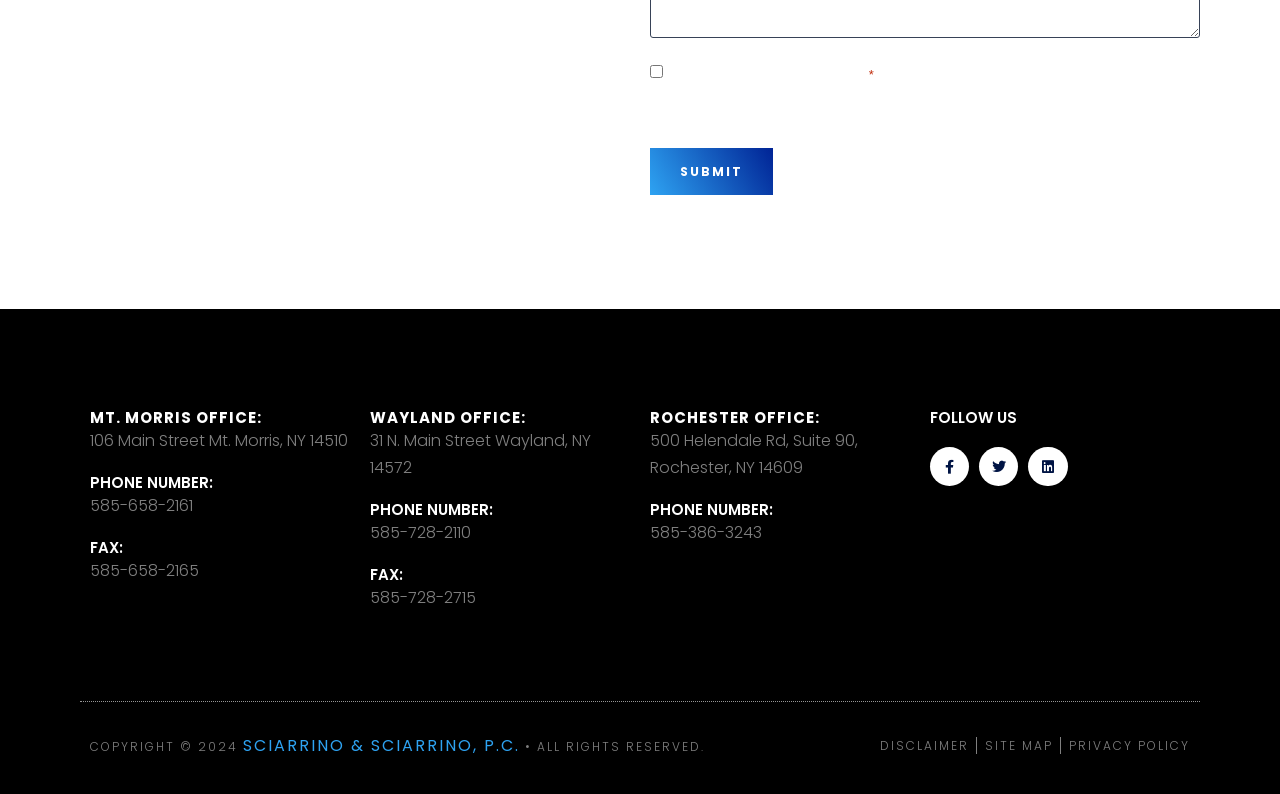Pinpoint the bounding box coordinates of the clickable area needed to execute the instruction: "Visit the Mt. Morris office page". The coordinates should be specified as four float numbers between 0 and 1, i.e., [left, top, right, bottom].

[0.07, 0.513, 0.205, 0.539]